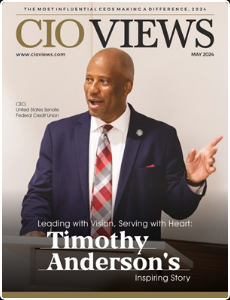Analyze the image and describe all key details you can observe.

The image showcases the cover of the May 2024 issue of **CIO Views**, featuring a distinguished individual, Timothy Anderson, who is highlighted for his inspiring leadership and contributions. Dressed in a tailored dark suit and a strikingly patterned tie, he is depicted in a dynamic pose, gesturing as if sharing insights from his experiences. The background hints at a formal setting, potentially suggesting a conference or a speaking engagement. Prominently displayed in the foreground is the title: **"Leading with Vision, Serving with Heart: Timothy Anderson's Inspiring Story."** This cover aligns with the magazine's focus on influential CEOs making a difference, encapsulating themes of innovation and leadership within the business sector.